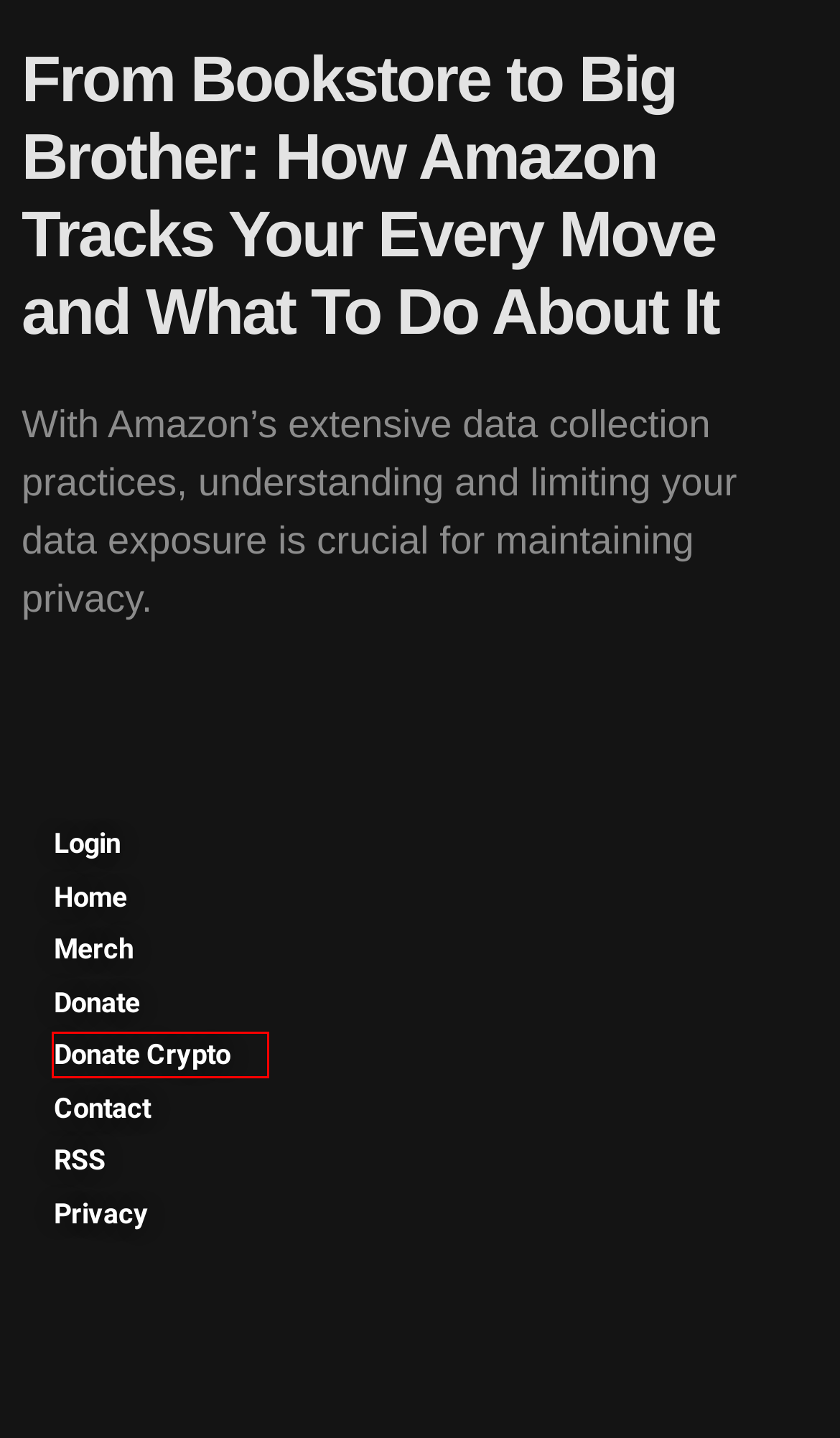You see a screenshot of a webpage with a red bounding box surrounding an element. Pick the webpage description that most accurately represents the new webpage after interacting with the element in the red bounding box. The options are:
A. Privacy Policy
B. Learn How to Stop Hidden Trackers on Your Android Phone With Open-Source Technology
C. Donate Cryptocurrency
D. Lawsuit Analysis: Uvalde Families Blame Call of Duty, Meta For "Grooming" Gunman
E. Analysis: The Future of Surveillance? Microsoft Introduces Always-Watching Feature For Every PC
F. The Rise and Reckoning of Ticketmaster: A Tale of Monopoly and Scandal
G. Contact
H. From Bookstore to Big Brother: How Amazon Tracks Your Every Move and What To Do About It

C